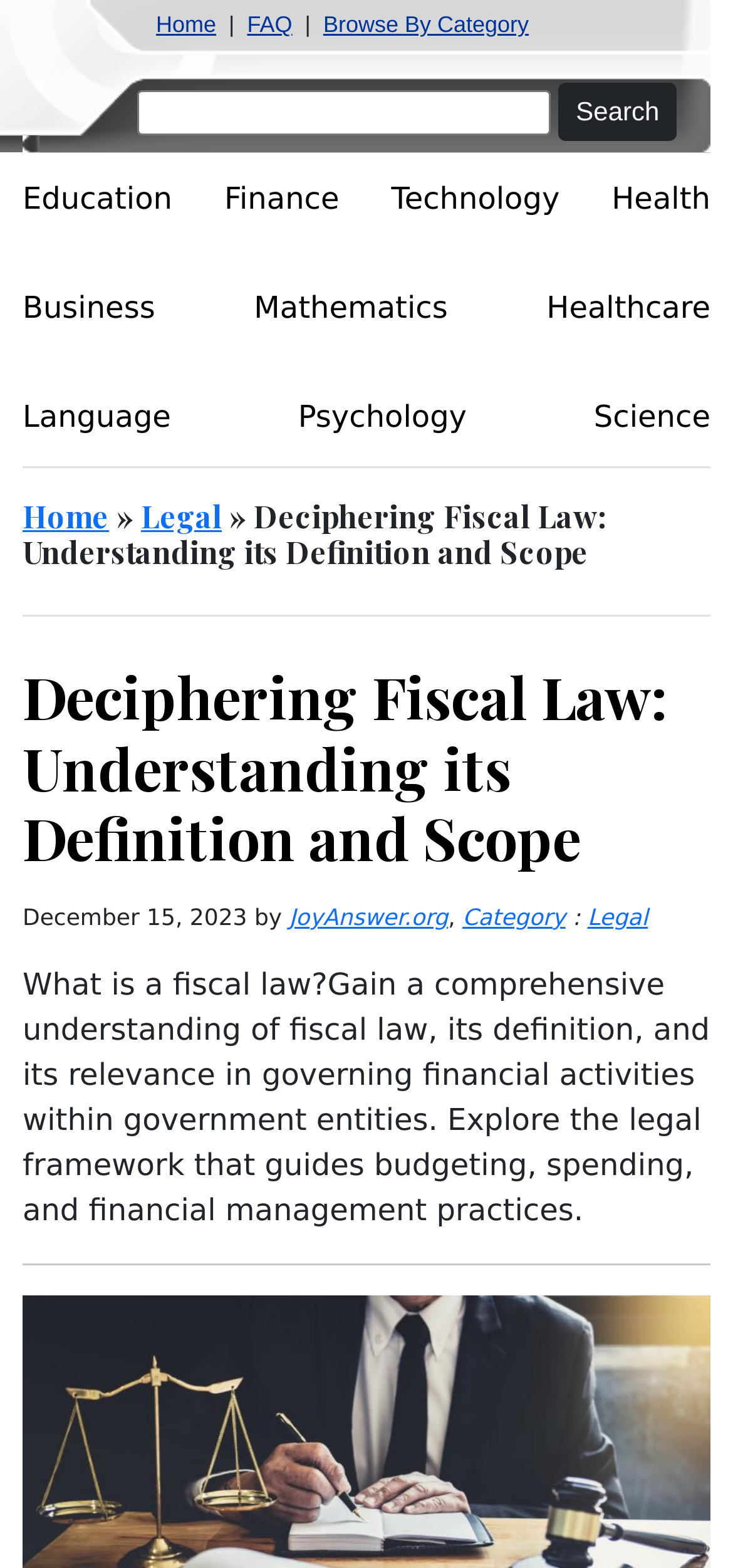Examine the image and give a thorough answer to the following question:
What categories are available for browsing on this website?

The categories available for browsing on this website are listed horizontally below the search bar, including Education, Finance, Technology, Health, Business, Mathematics, Healthcare, Language, Psychology, and Science.